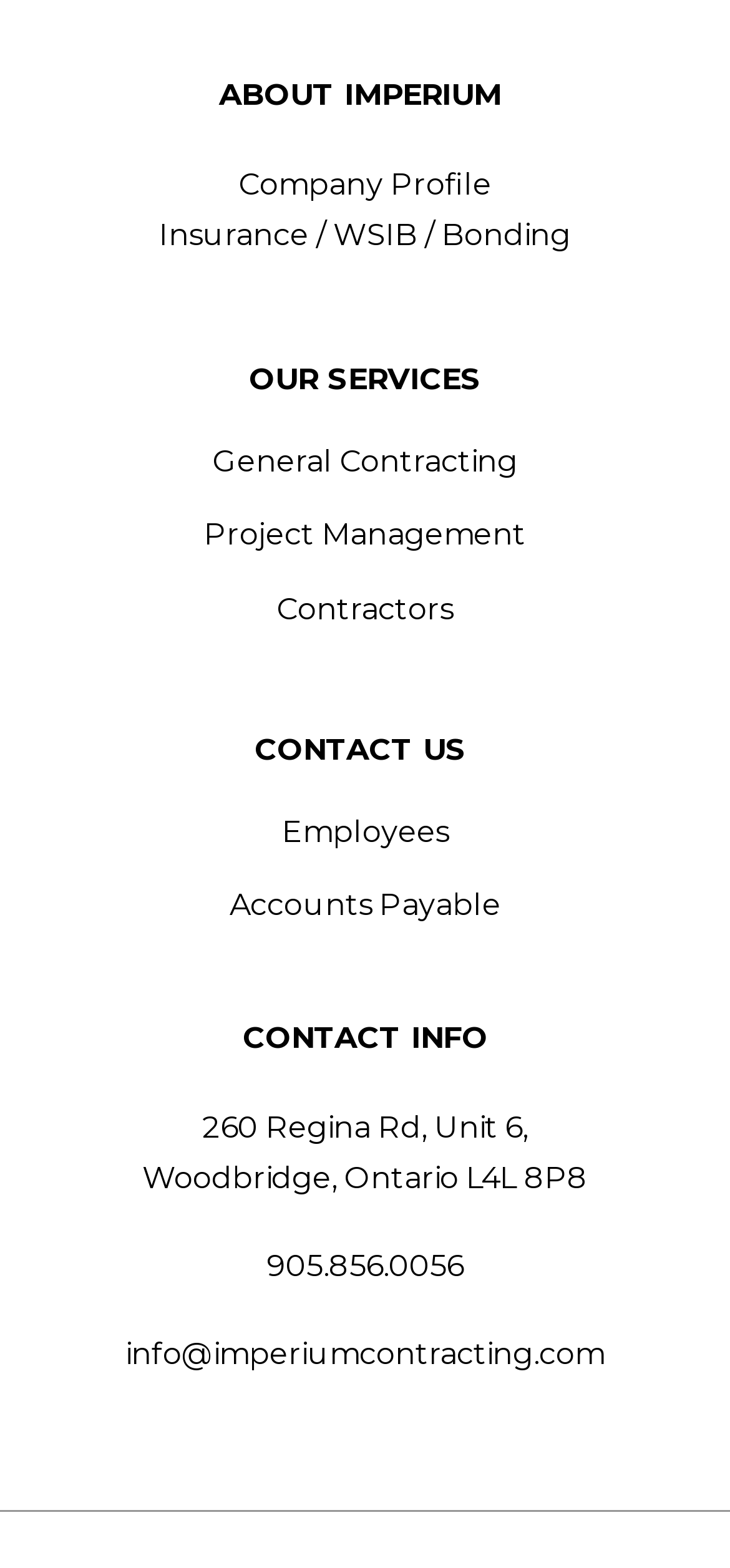Locate the bounding box coordinates of the clickable element to fulfill the following instruction: "Explore general contracting services". Provide the coordinates as four float numbers between 0 and 1 in the format [left, top, right, bottom].

[0.291, 0.271, 0.709, 0.318]